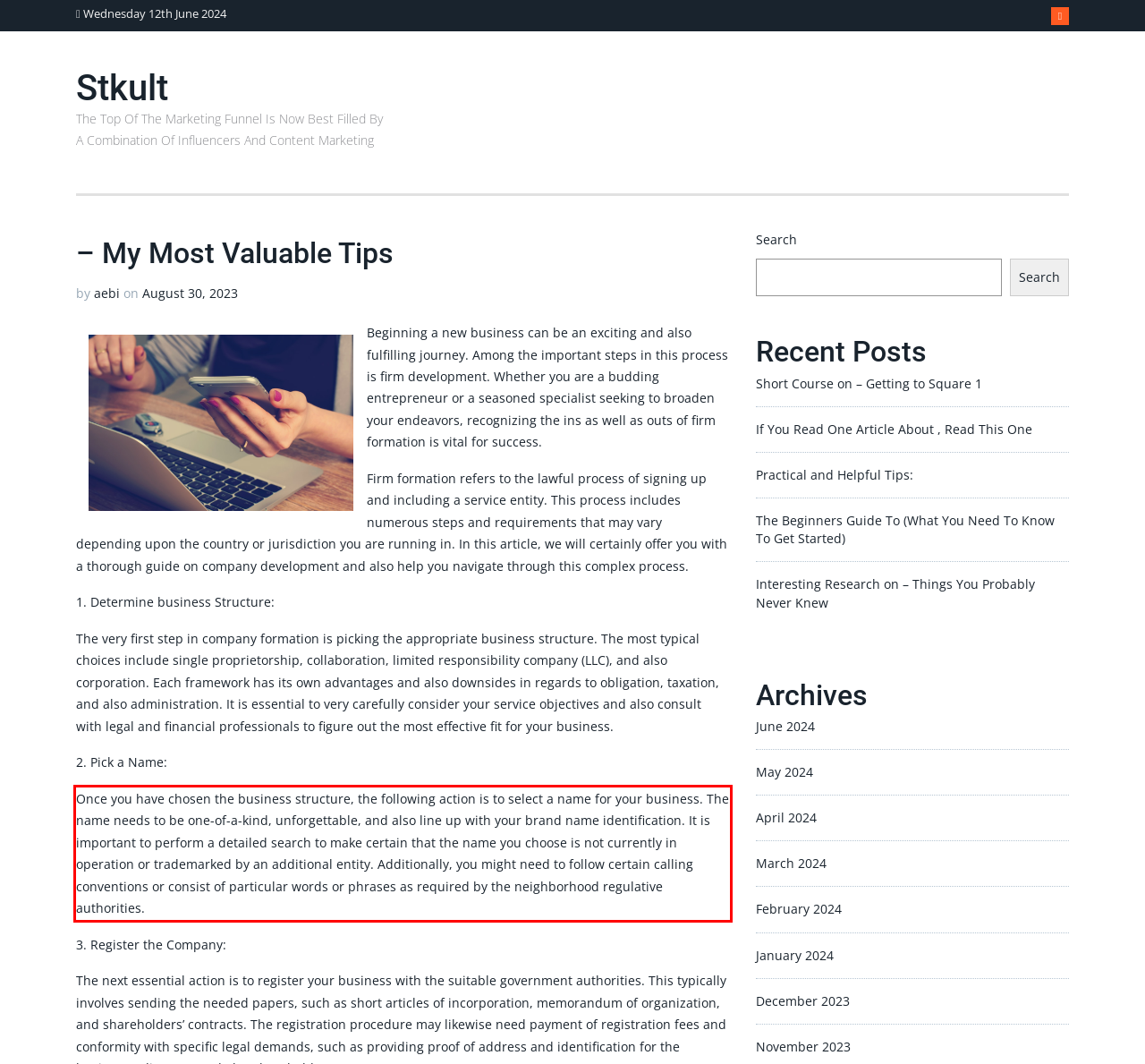Using the webpage screenshot, recognize and capture the text within the red bounding box.

Once you have chosen the business structure, the following action is to select a name for your business. The name needs to be one-of-a-kind, unforgettable, and also line up with your brand name identification. It is important to perform a detailed search to make certain that the name you choose is not currently in operation or trademarked by an additional entity. Additionally, you might need to follow certain calling conventions or consist of particular words or phrases as required by the neighborhood regulative authorities.